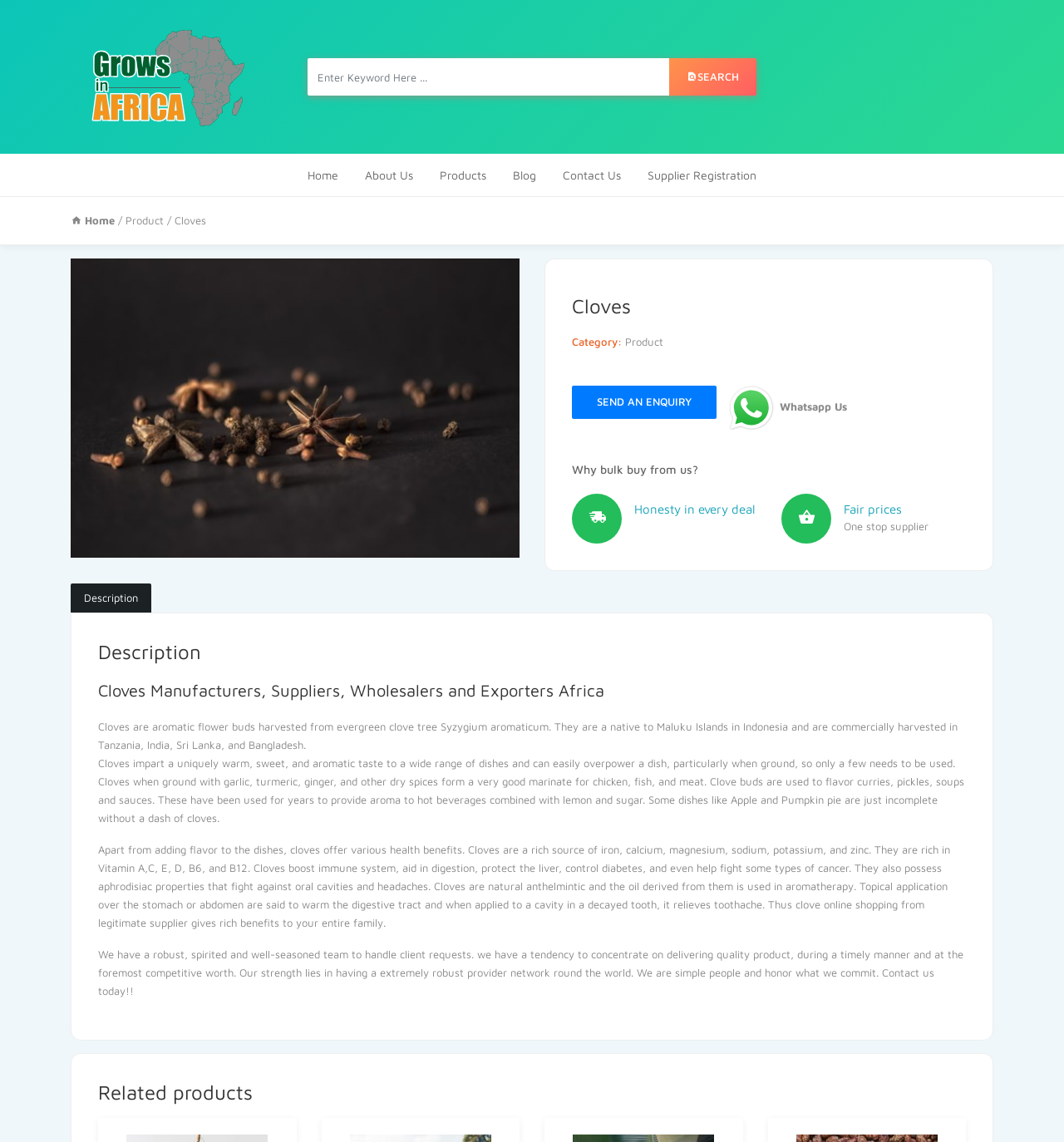Determine the bounding box coordinates (top-left x, top-left y, bottom-right x, bottom-right y) of the UI element described in the following text: alt="Africa Cloves Export" title="16BA487F-D073-4BB3-99C4-409B4DCF00F7"

[0.066, 0.35, 0.488, 0.362]